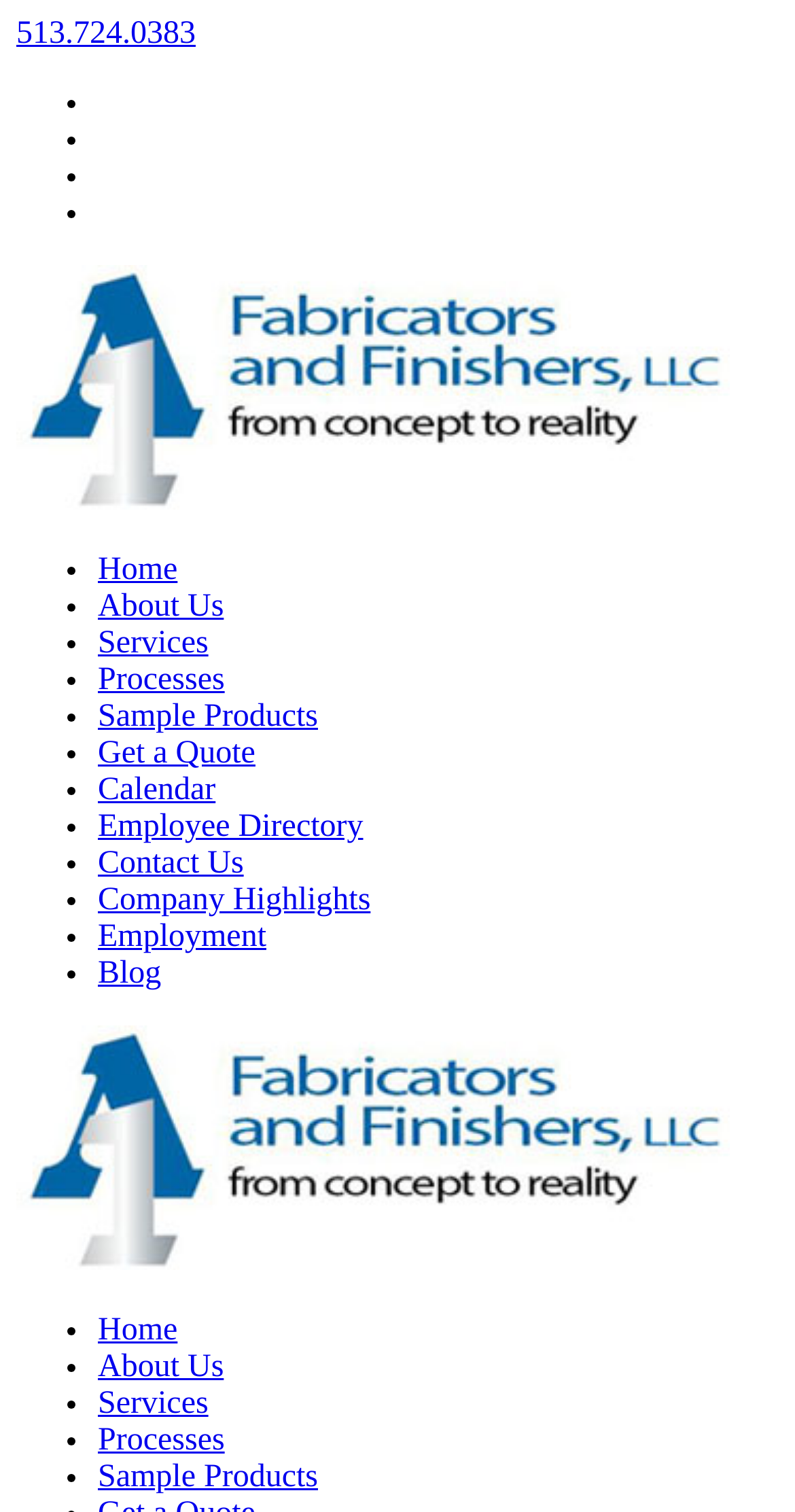Please find and generate the text of the main header of the webpage.

Hotel hook ups